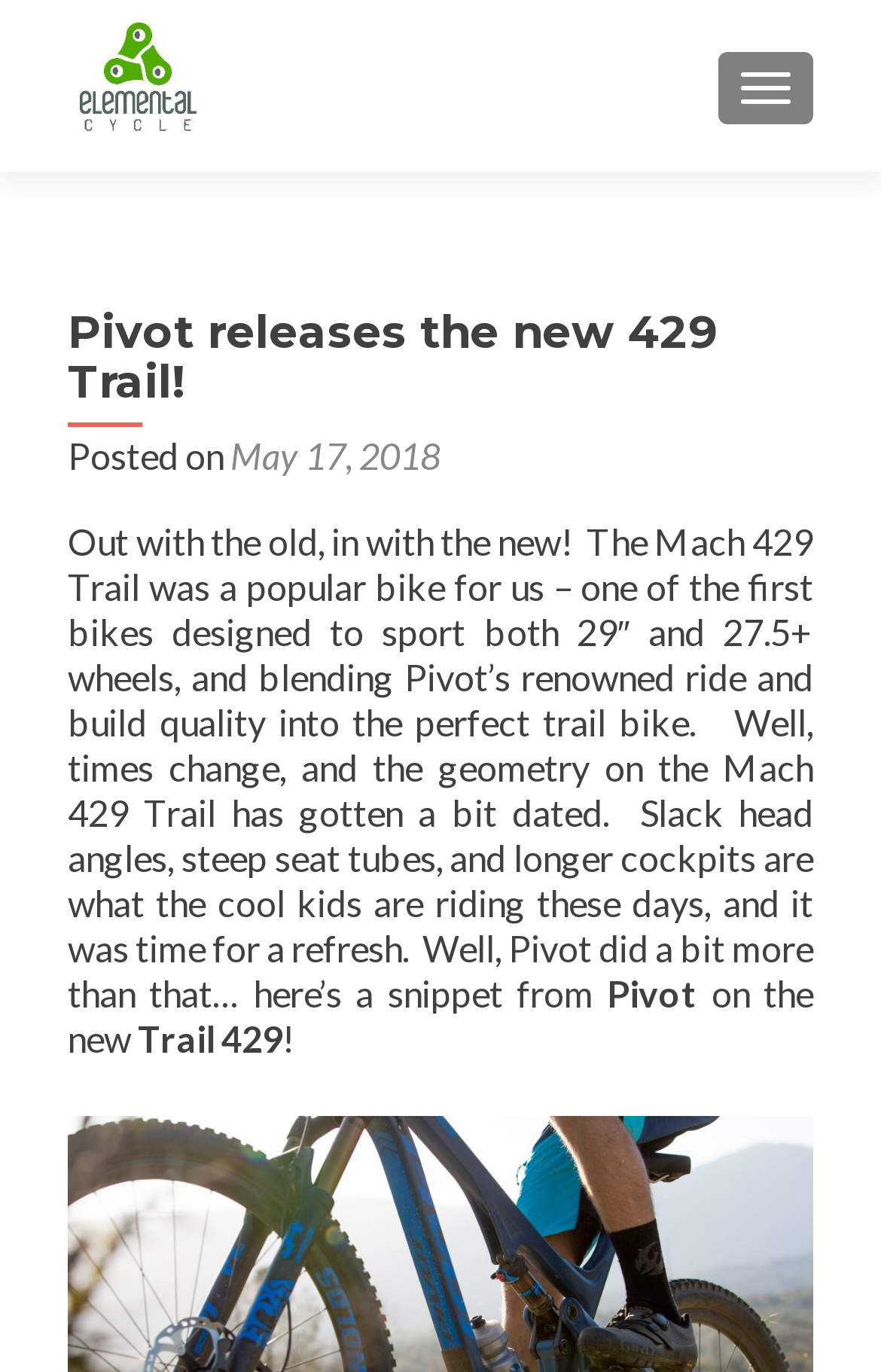What is the name of the bike being released?
Could you answer the question in a detailed manner, providing as much information as possible?

By analyzing the webpage, I found that the heading 'Pivot releases the new 429 Trail!' suggests that the webpage is about the release of a new bike, and the text 'Trail 429' is mentioned later in the content, which confirms that the name of the bike being released is indeed '429 Trail'.